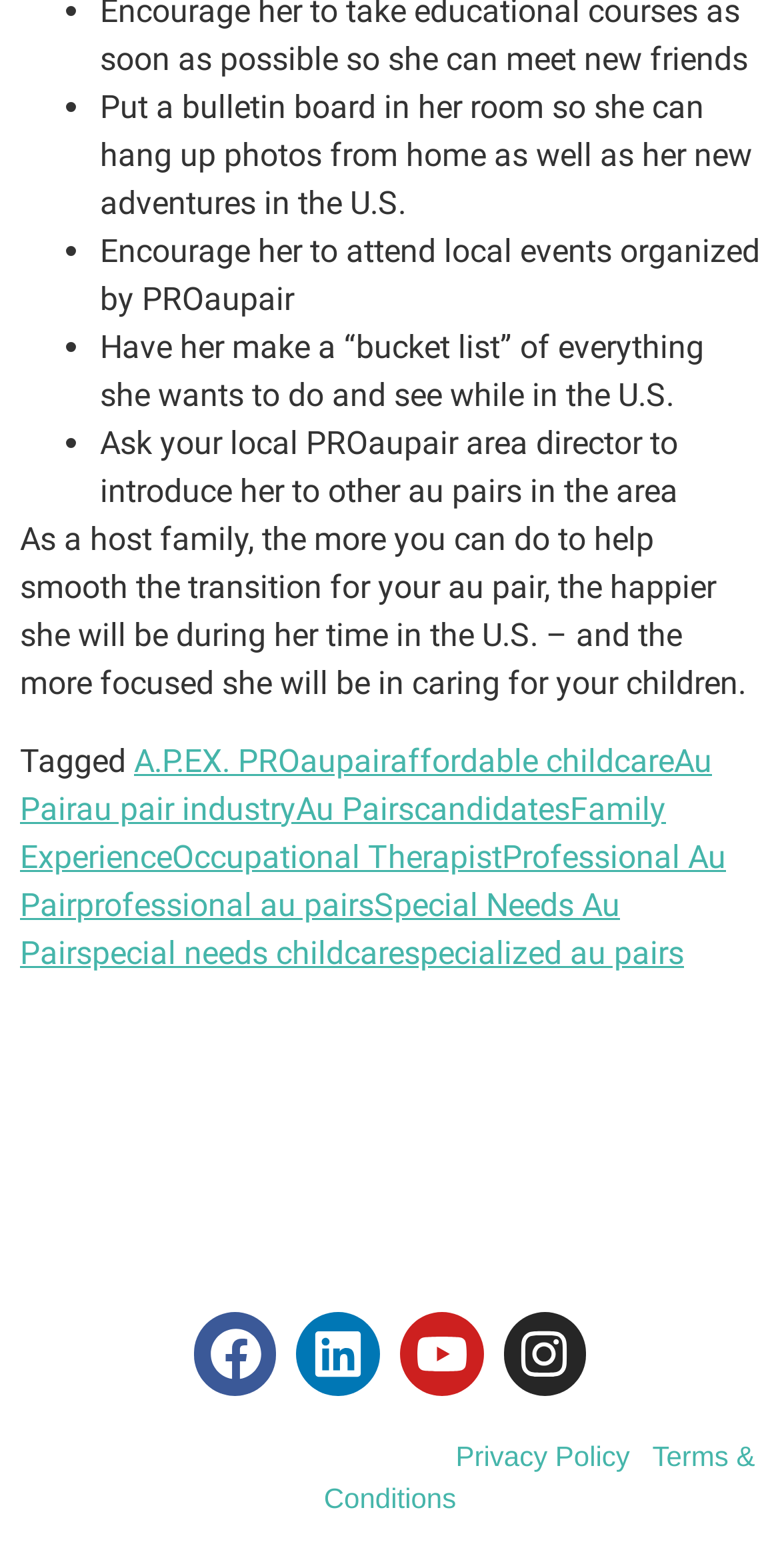Specify the bounding box coordinates of the element's region that should be clicked to achieve the following instruction: "Read the article about helping au pairs transition smoothly". The bounding box coordinates consist of four float numbers between 0 and 1, in the format [left, top, right, bottom].

[0.026, 0.332, 0.956, 0.448]